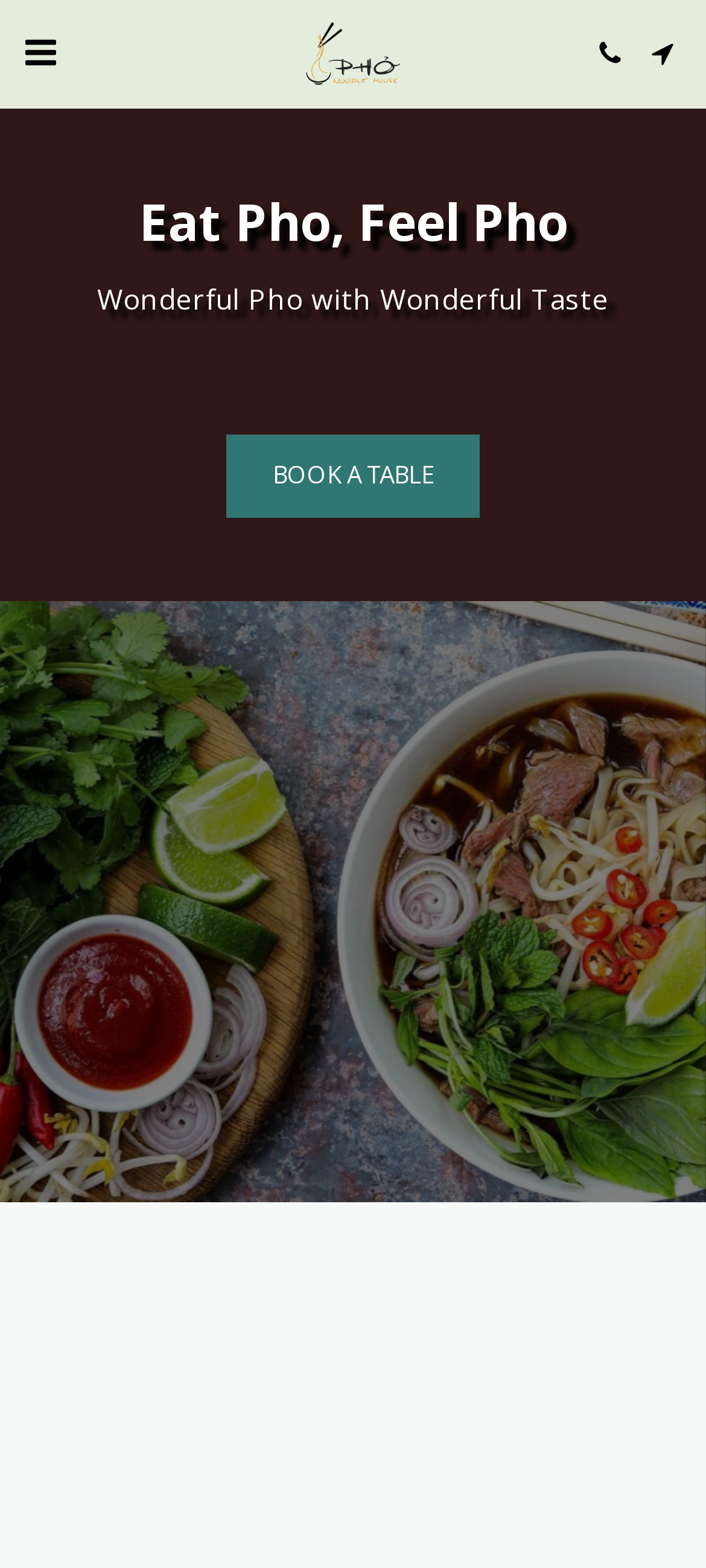Please give a succinct answer to the question in one word or phrase:
What is the name of the image on the top?

PhoTui